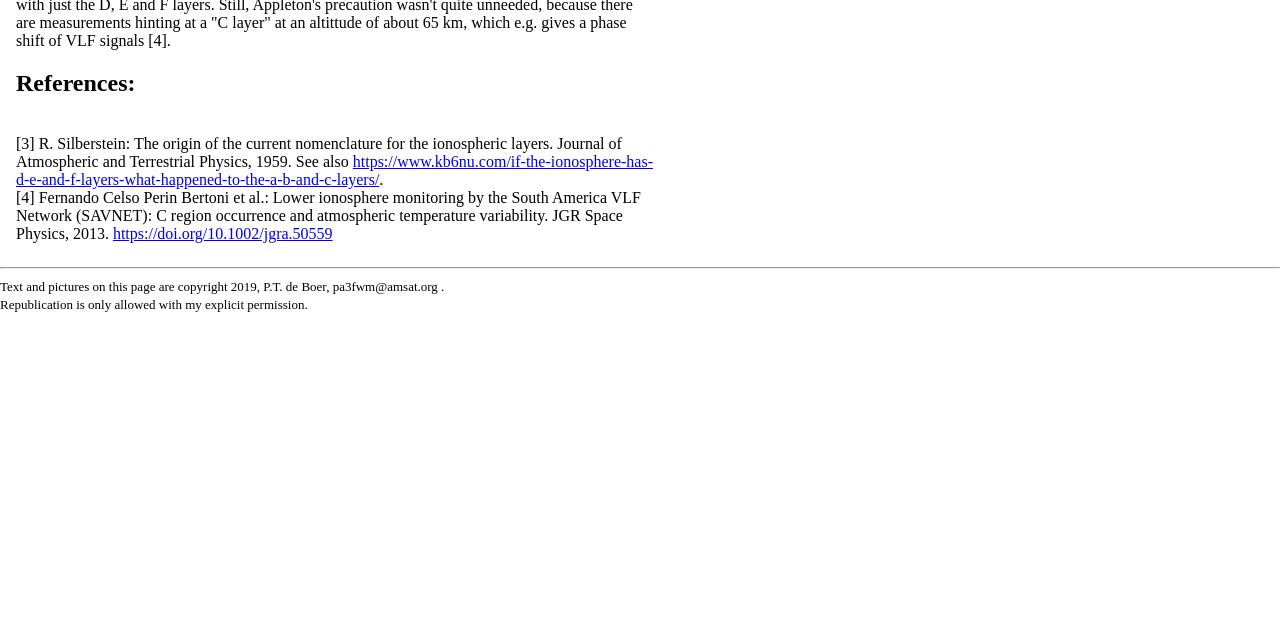Identify the bounding box coordinates for the UI element described by the following text: "A Mini-Whip antenna's DXCC score". Provide the coordinates as four float numbers between 0 and 1, in the format [left, top, right, bottom].

[0.289, 0.697, 0.473, 0.723]